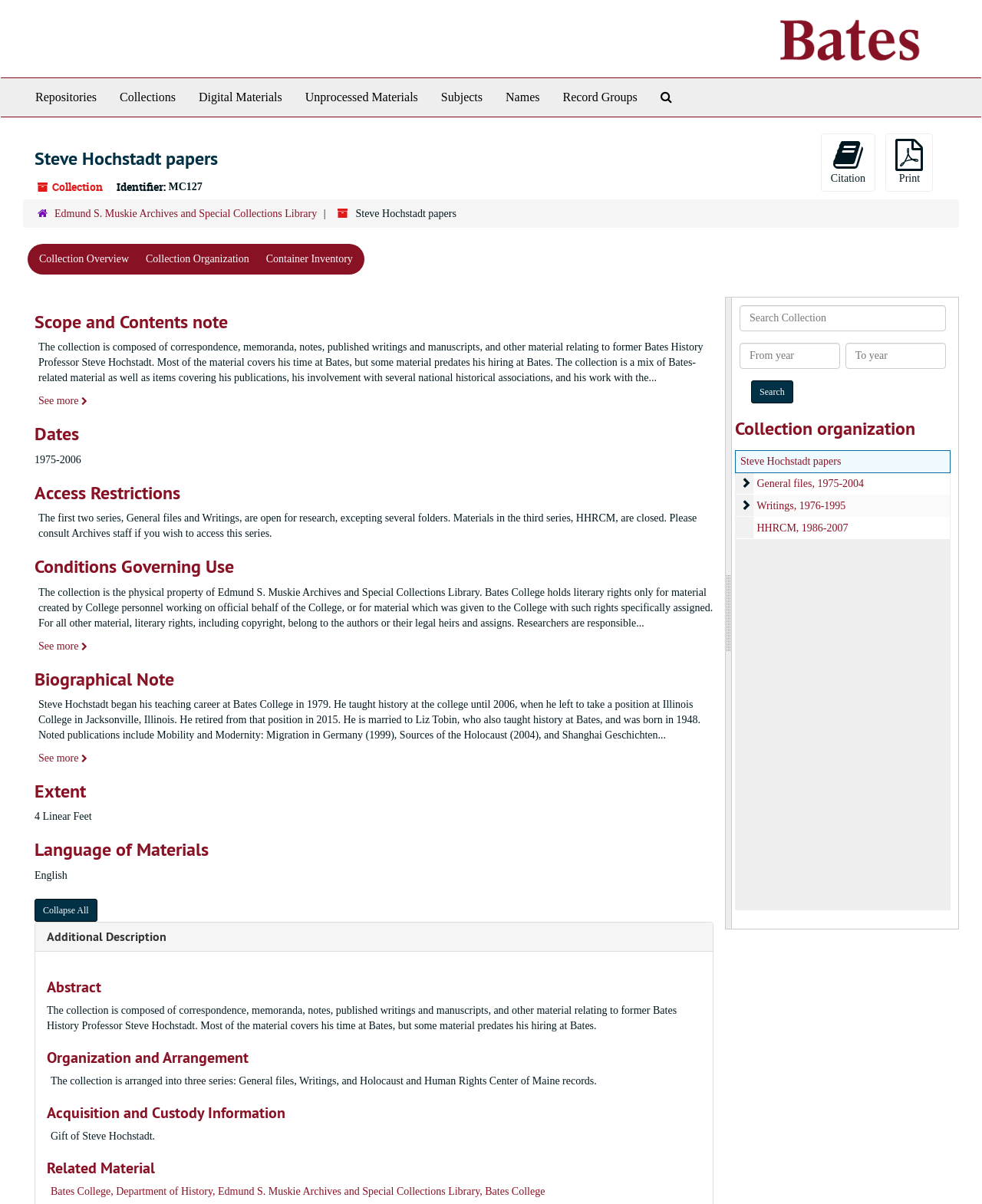Identify and provide the text content of the webpage's primary headline.

Steve Hochstadt papers